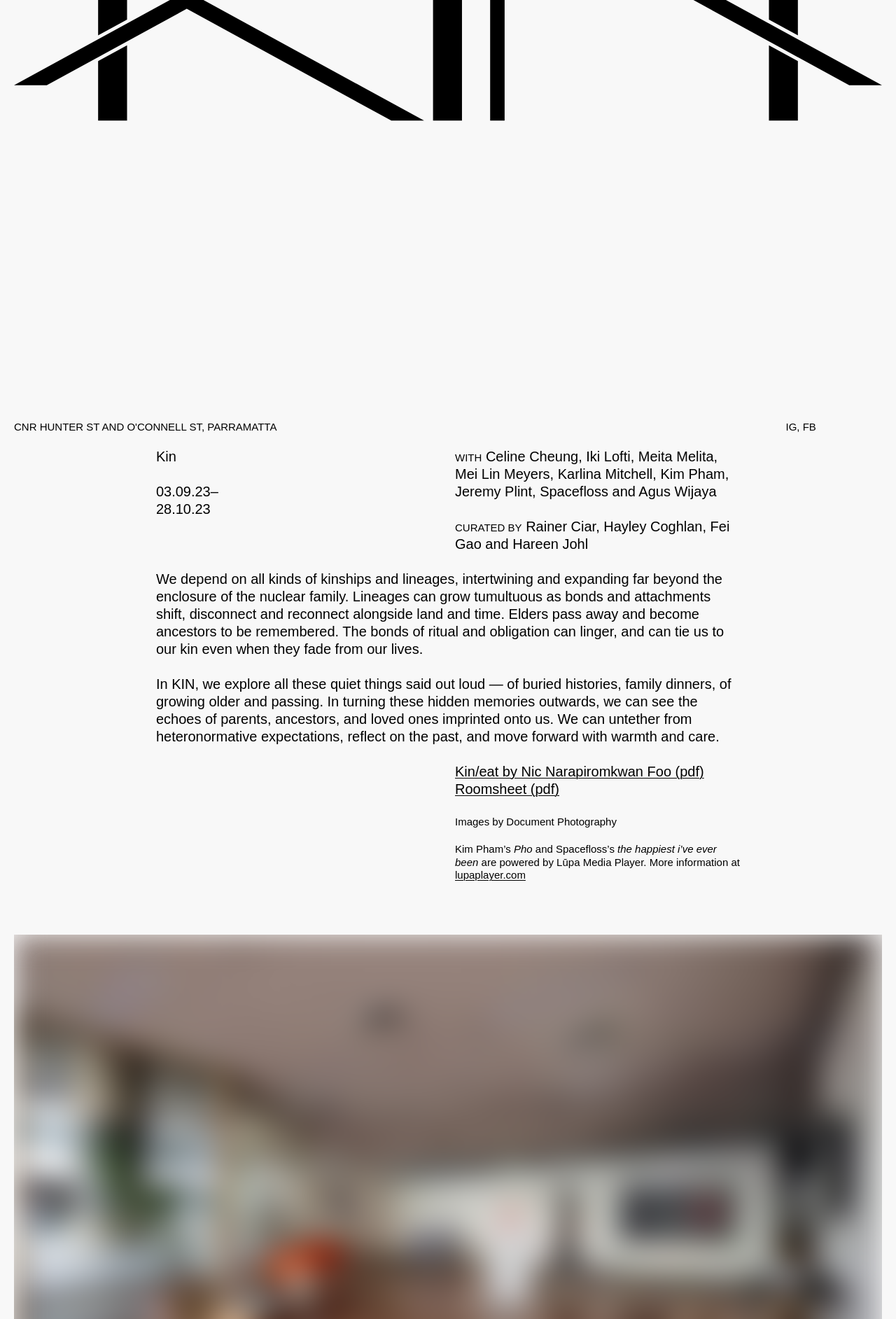Provide the bounding box coordinates of the HTML element described as: "lupaplayer.com". The bounding box coordinates should be four float numbers between 0 and 1, i.e., [left, top, right, bottom].

[0.508, 0.659, 0.587, 0.668]